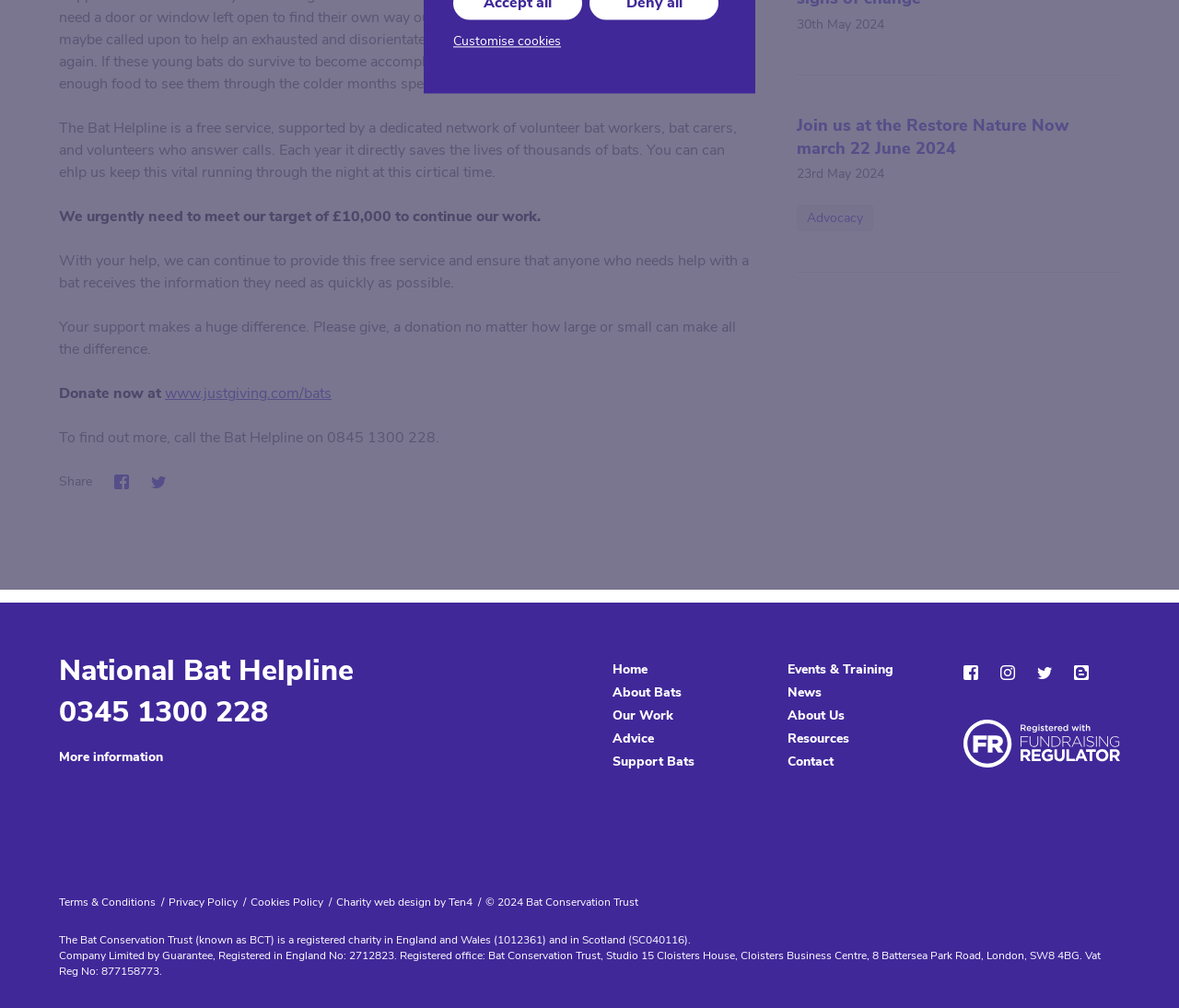Provide the bounding box coordinates of the HTML element described by the text: "Support Bats". The coordinates should be in the format [left, top, right, bottom] with values between 0 and 1.

[0.52, 0.747, 0.589, 0.764]